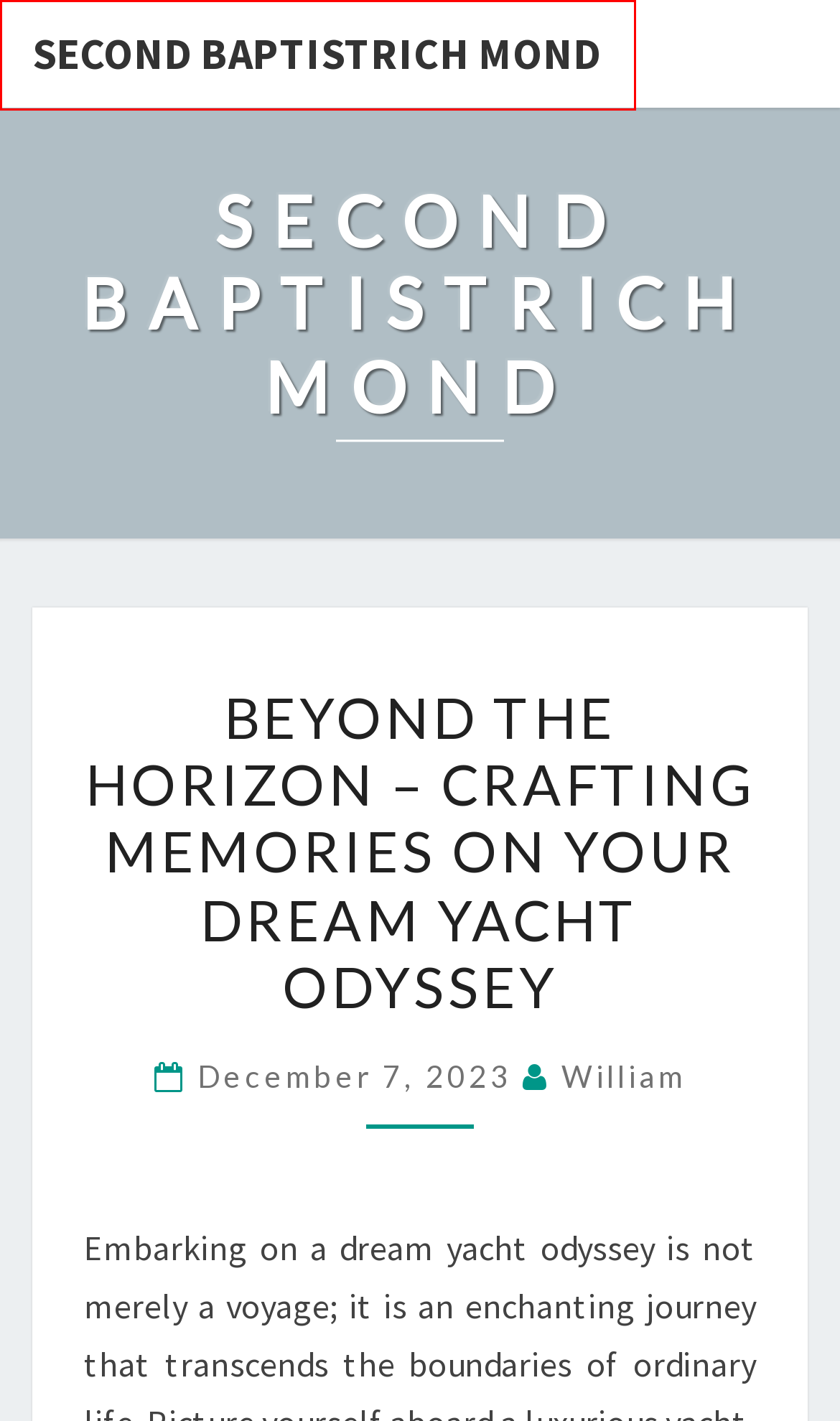Analyze the given webpage screenshot and identify the UI element within the red bounding box. Select the webpage description that best matches what you expect the new webpage to look like after clicking the element. Here are the candidates:
A. Technology – Second Baptistrich Mond
B. Second Baptistrich Mond
C. March 2024 – Second Baptistrich Mond
D. Web Design – Second Baptistrich Mond
E. December 2022 – Second Baptistrich Mond
F. Entertainment – Second Baptistrich Mond
G. Travel – Second Baptistrich Mond
H. william – Second Baptistrich Mond

B